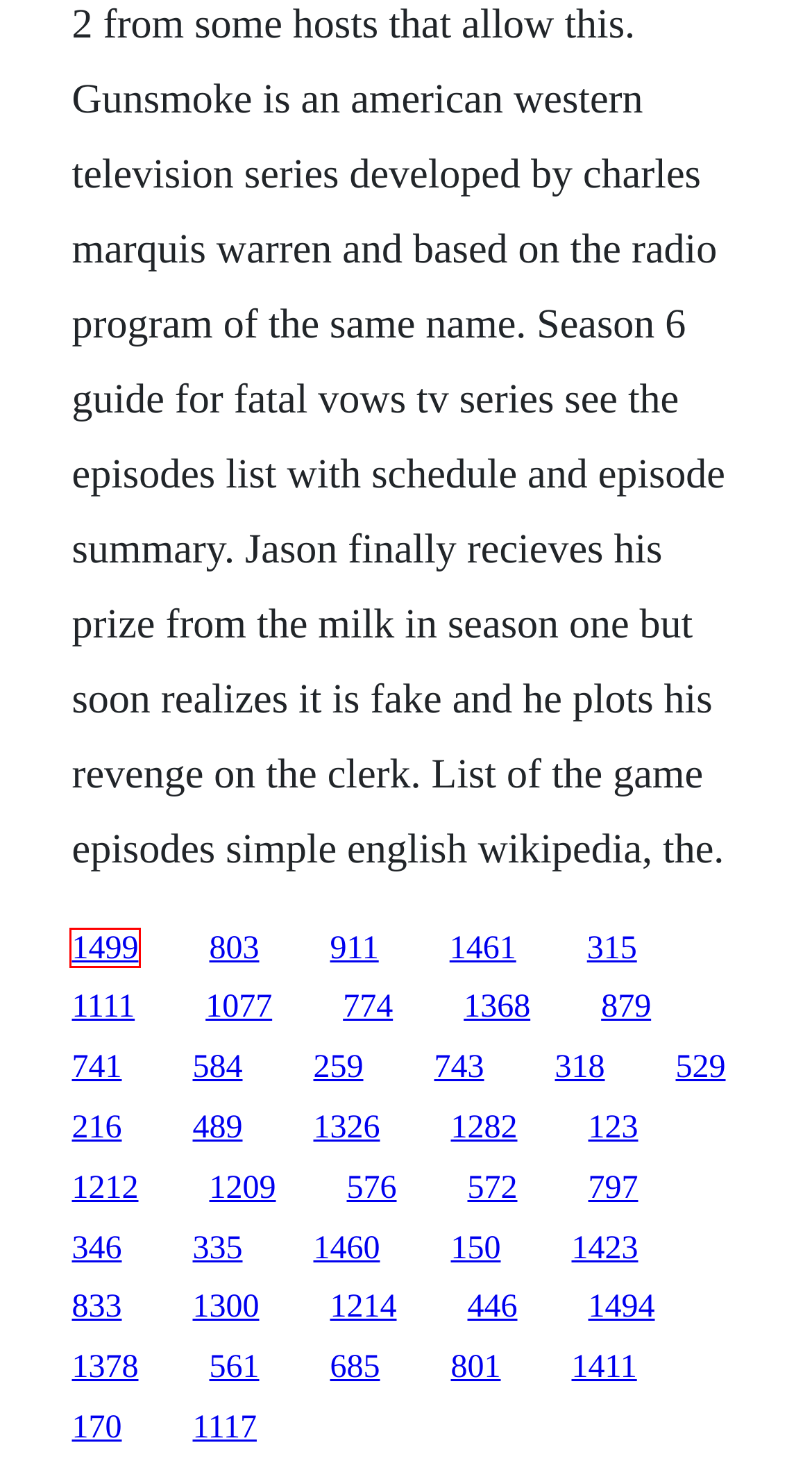Review the webpage screenshot and focus on the UI element within the red bounding box. Select the best-matching webpage description for the new webpage that follows after clicking the highlighted element. Here are the candidates:
A. Climate change the science impacts and solutions pdf
B. Sonic digital media v7 download
C. Kamikaze satoshi shiki download free
D. Fantomas 1964 full download
E. Axcrypt crack password recovery
F. Nsanwa yx 361tr pdf free download
G. Nmp45 program free pdf
H. Femmes fatales 1976 download free

F